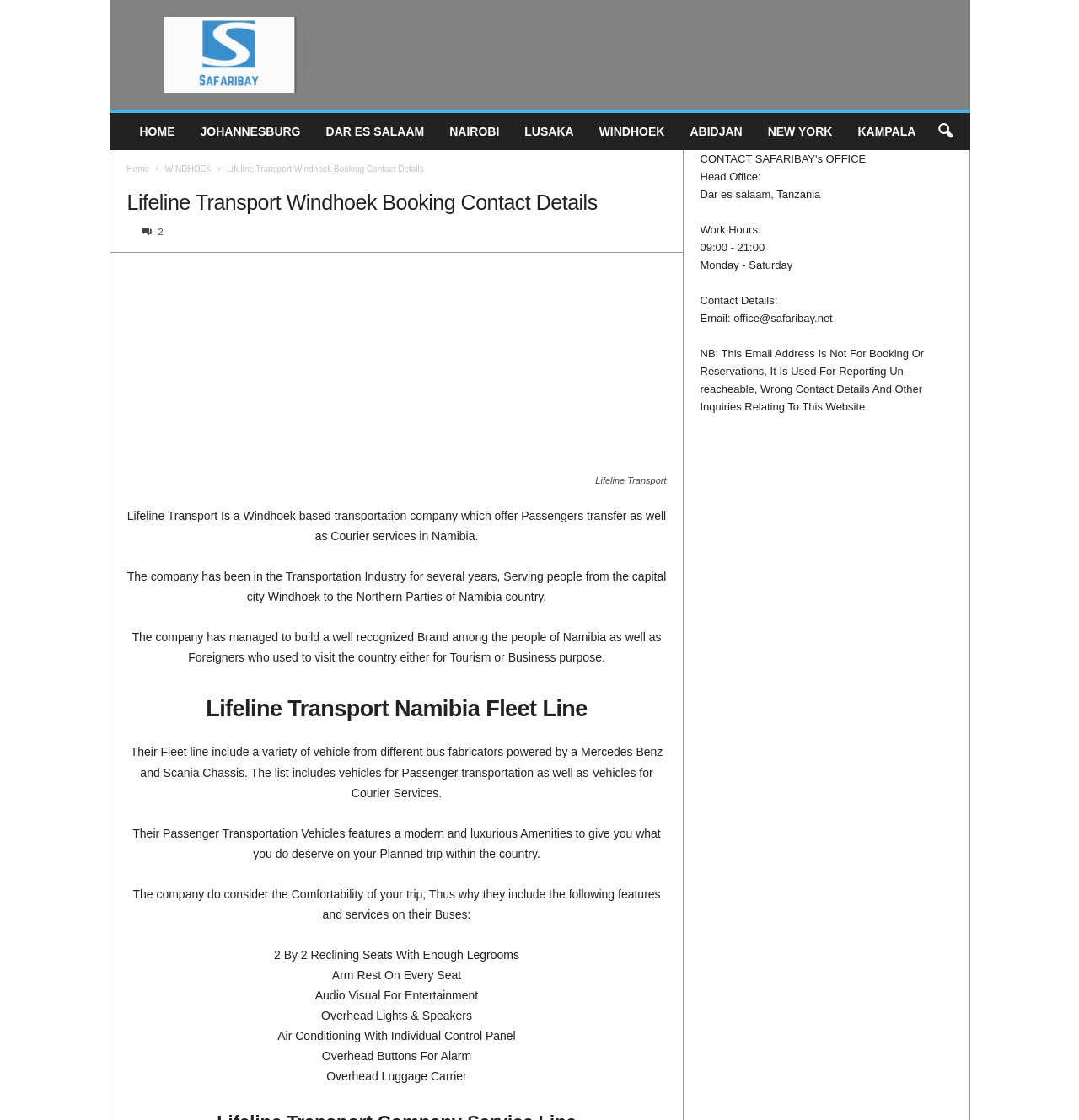What is one of the features of the passenger transportation vehicles?
Give a comprehensive and detailed explanation for the question.

One of the features of the passenger transportation vehicles can be found in the list of features provided, which includes '2 By 2 Reclining Seats With Enough Legrooms'.